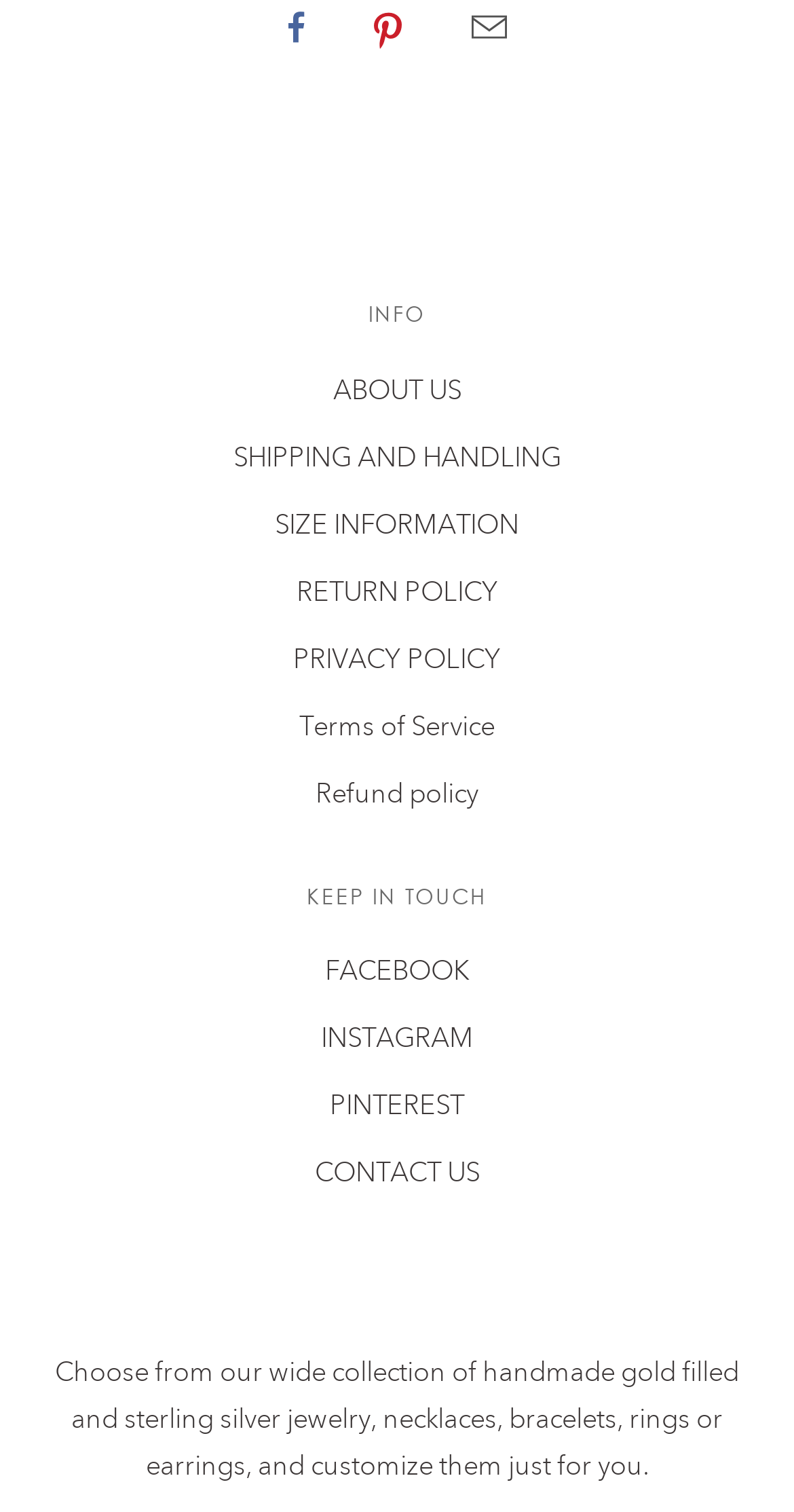Indicate the bounding box coordinates of the element that must be clicked to execute the instruction: "Contact the company". The coordinates should be given as four float numbers between 0 and 1, i.e., [left, top, right, bottom].

[0.396, 0.766, 0.604, 0.787]